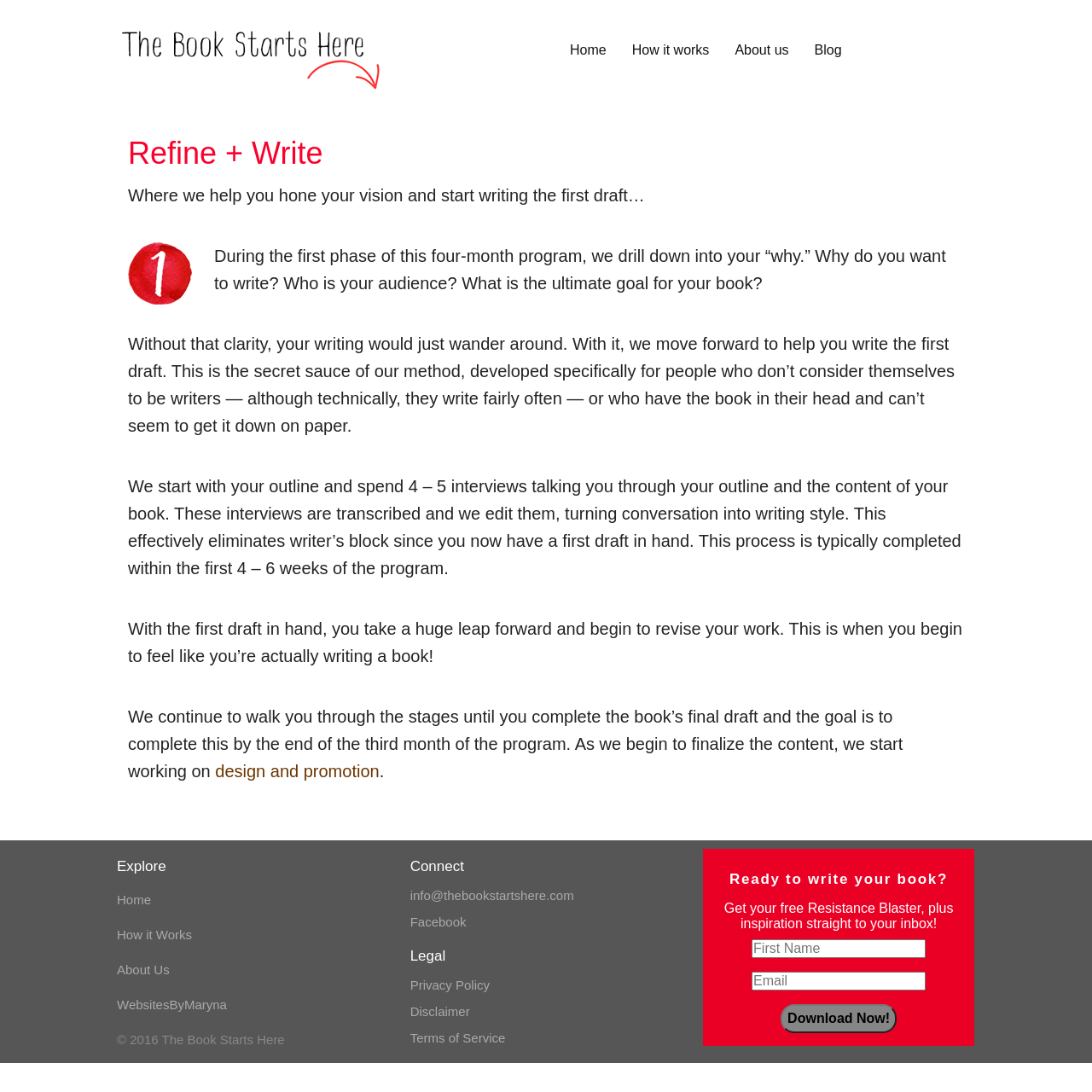Using the information in the image, give a detailed answer to the following question: What is the role of the first phase of the program?

The first phase of the program is focused on identifying the 'why' behind writing a book. This phase helps individuals understand their motivation, audience, and ultimate goal for writing a book, which is essential for creating a clear vision and starting the writing process.